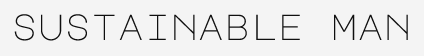What is the font style of the logo?
From the image, provide a succinct answer in one word or a short phrase.

Modern